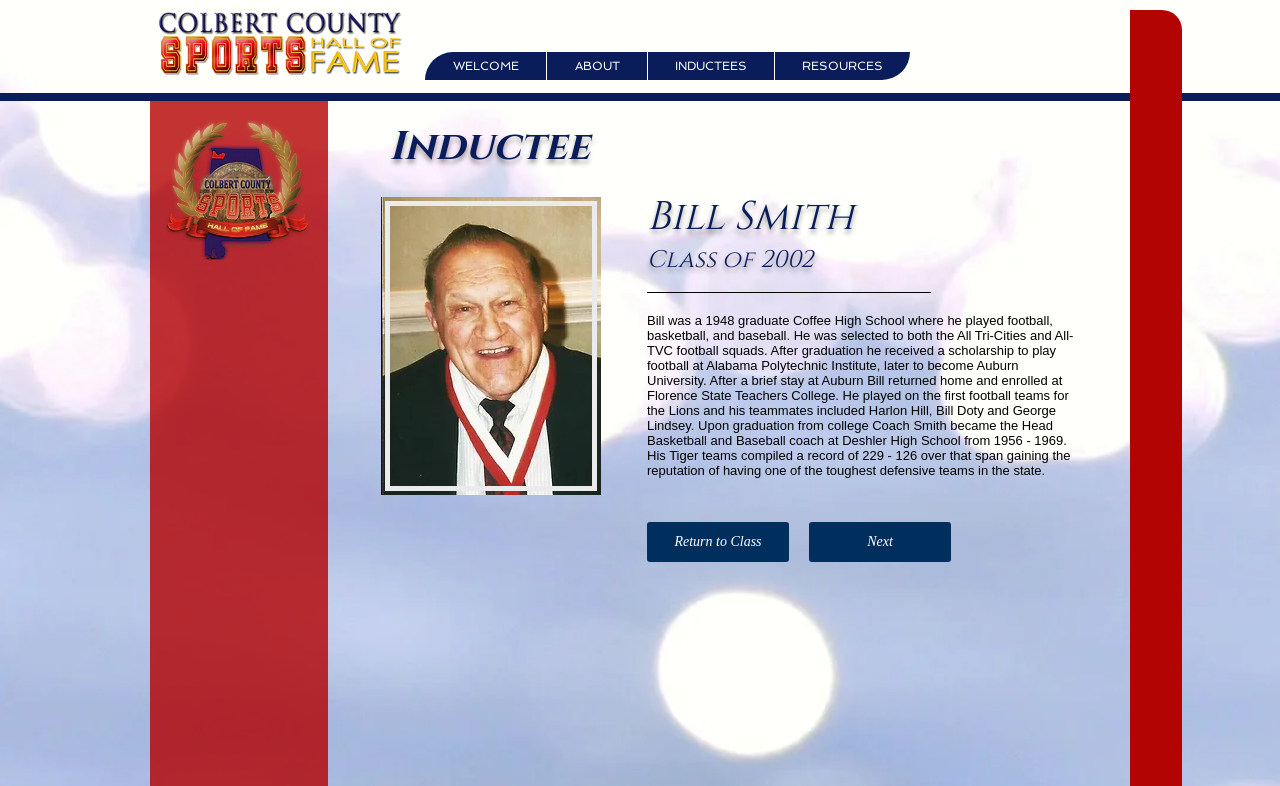Identify the bounding box of the UI element that matches this description: "WELCOME".

[0.332, 0.066, 0.427, 0.102]